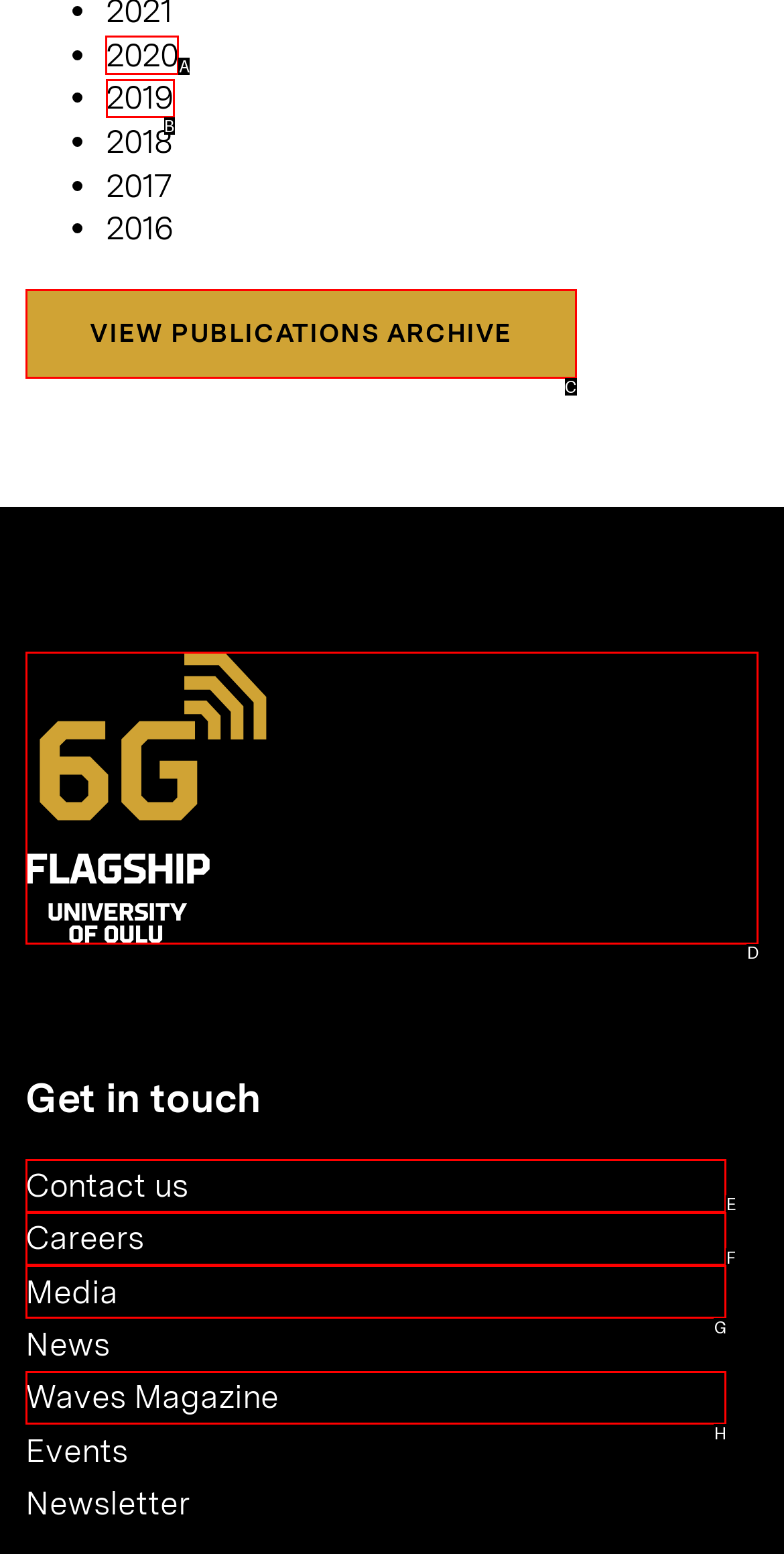Select the HTML element to finish the task: Go to 2020 Reply with the letter of the correct option.

A